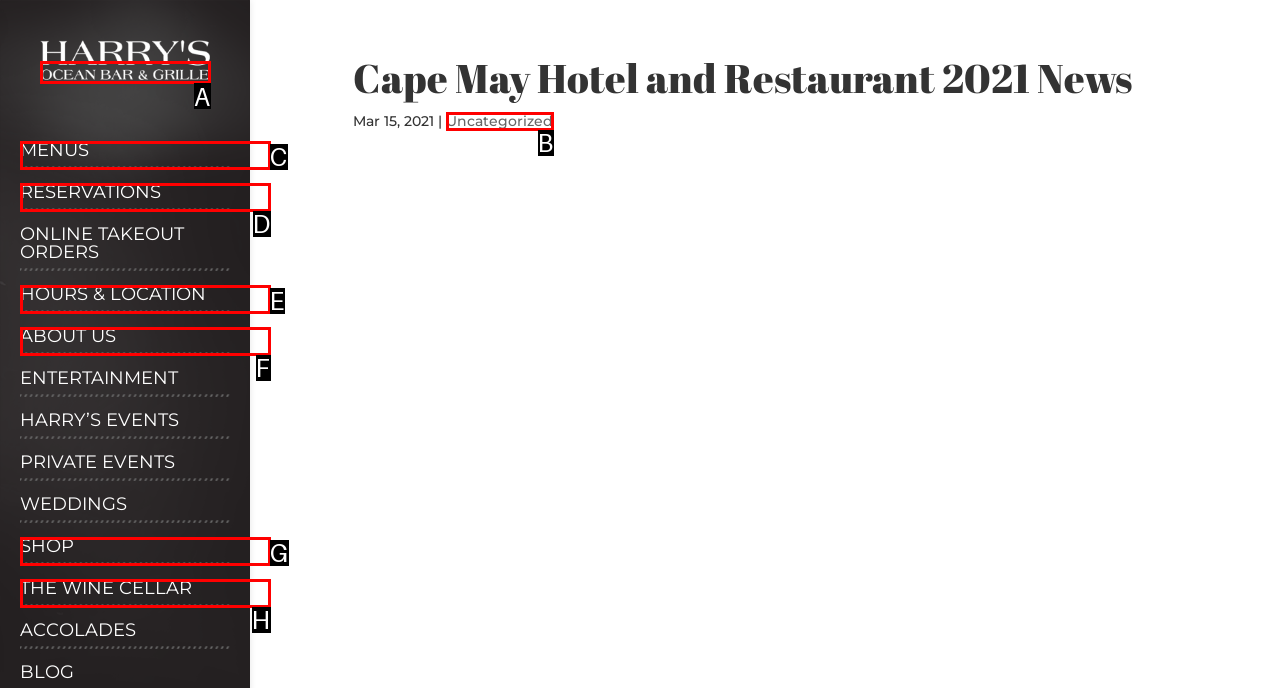Choose the HTML element that corresponds to the description: Uncategorized
Provide the answer by selecting the letter from the given choices.

B